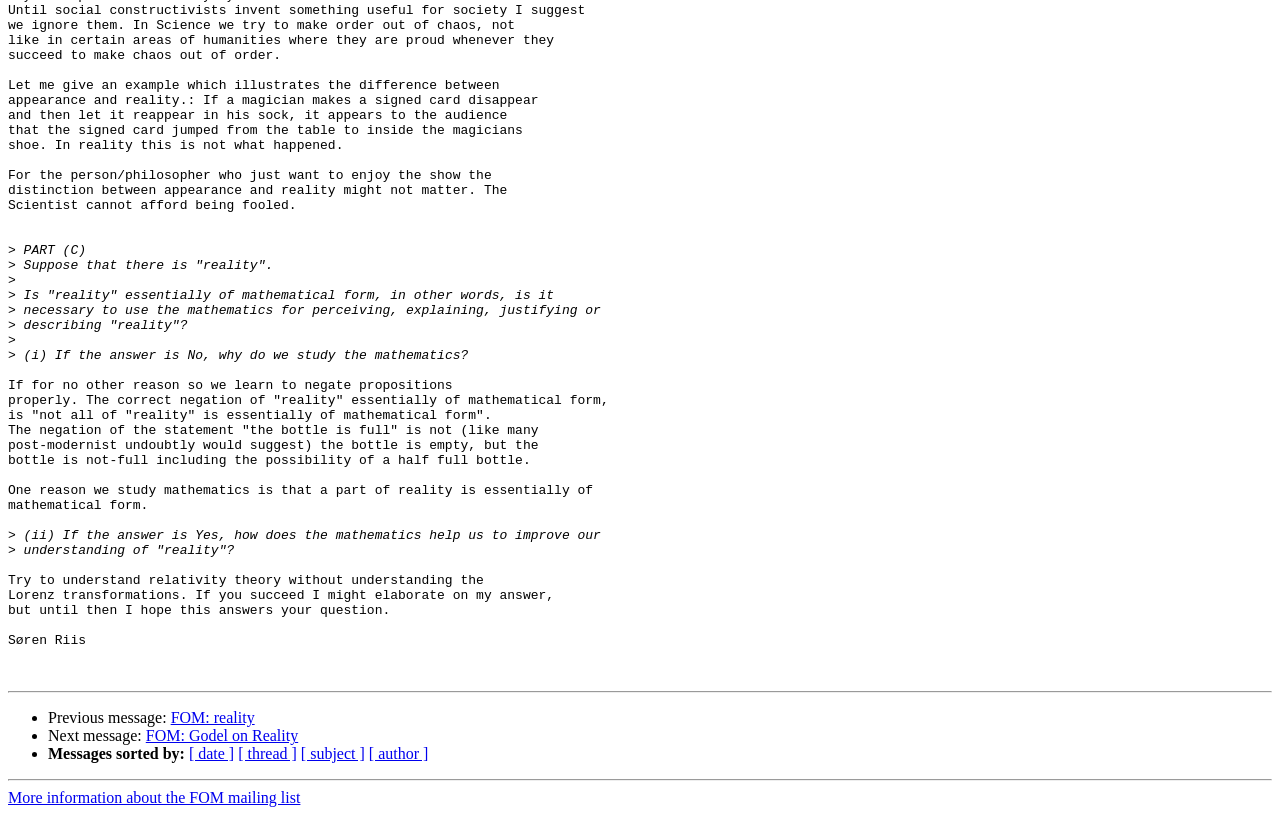Can you give a comprehensive explanation to the question given the content of the image?
What is the correct negation of 'reality'?

The text explains that the correct negation of 'reality' is not 'the bottle is empty', but rather 'not all of reality' is essentially of mathematical form. This includes the possibility of a half-full bottle, for example.